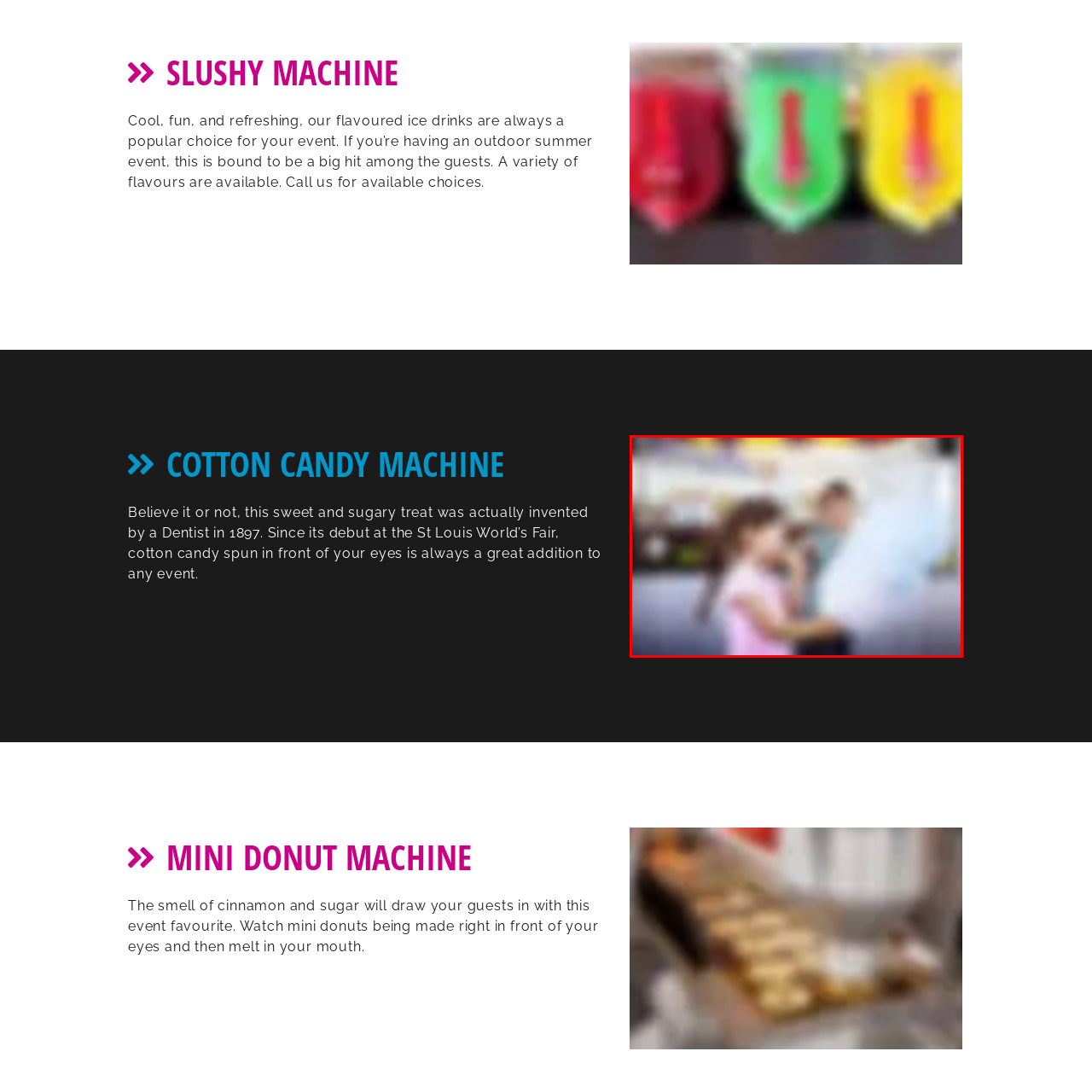Study the image inside the red outline, What is the boy doing? 
Respond with a brief word or phrase.

Watching the sugary spectacle